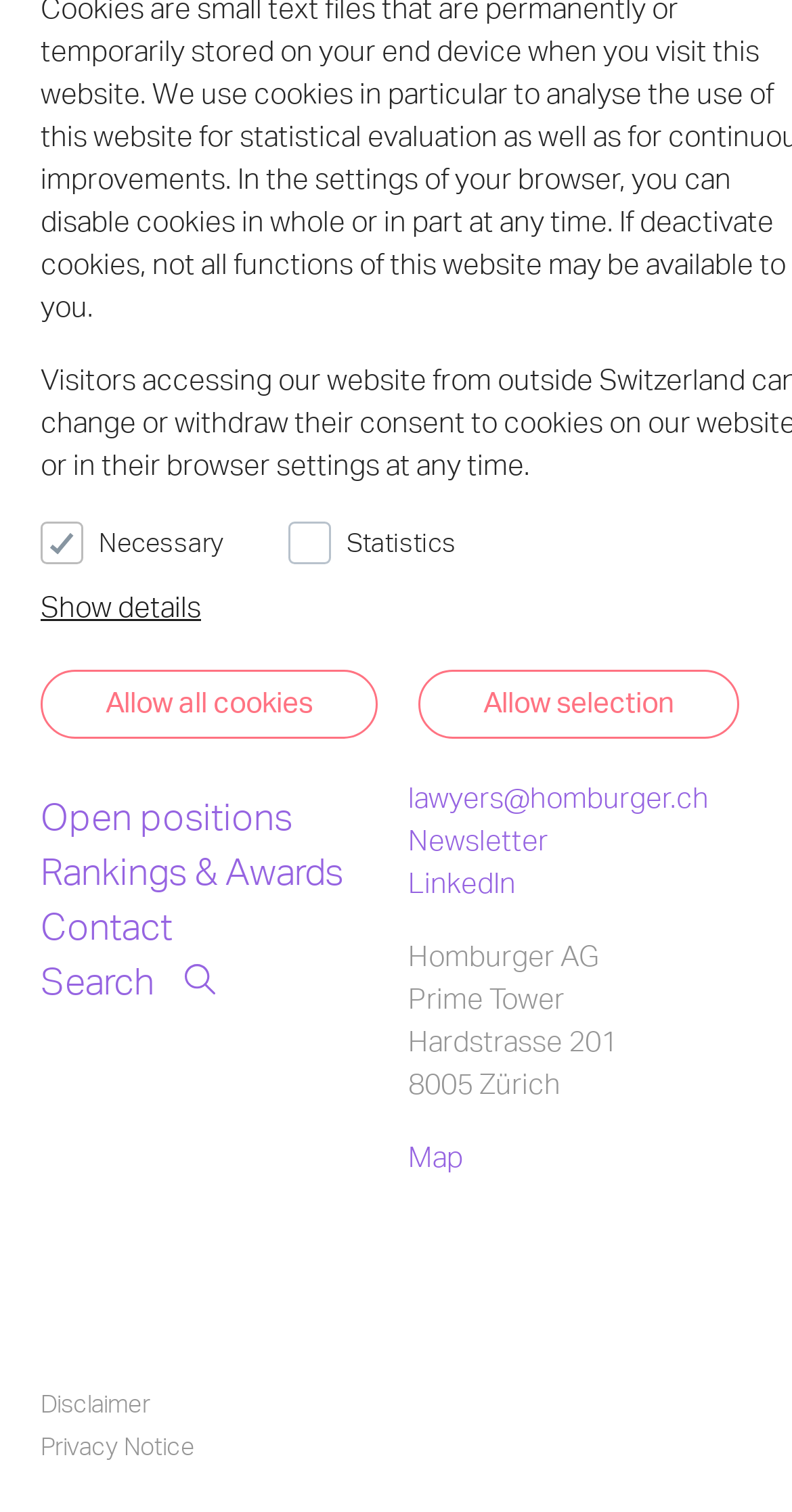Find the bounding box coordinates for the HTML element described as: "Safari 803329 Hippogryph". The coordinates should consist of four float values between 0 and 1, i.e., [left, top, right, bottom].

None